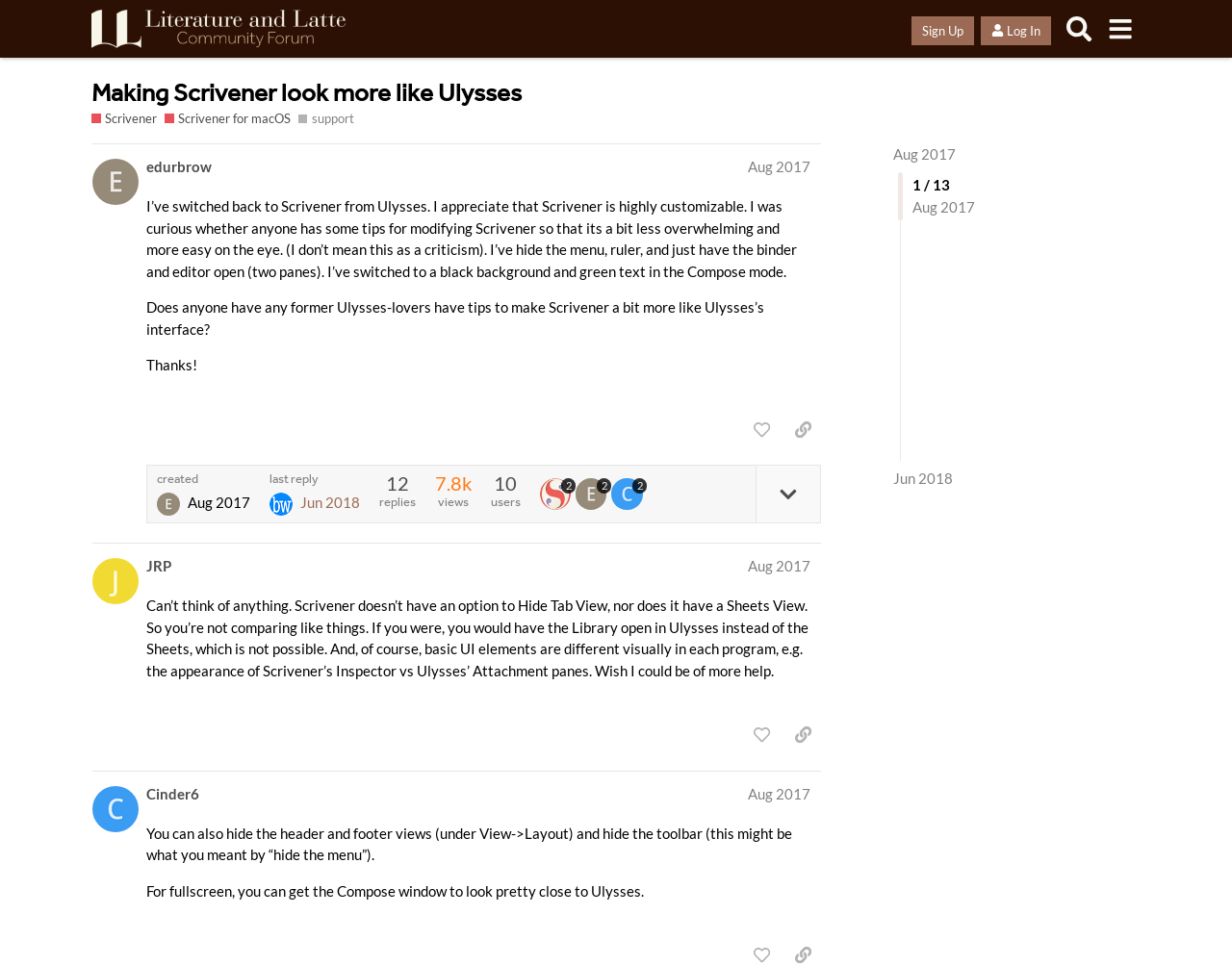For the following element description, predict the bounding box coordinates in the format (top-left x, top-left y, bottom-right x, bottom-right y). All values should be floating point numbers between 0 and 1. Description: Log In

[0.796, 0.016, 0.853, 0.046]